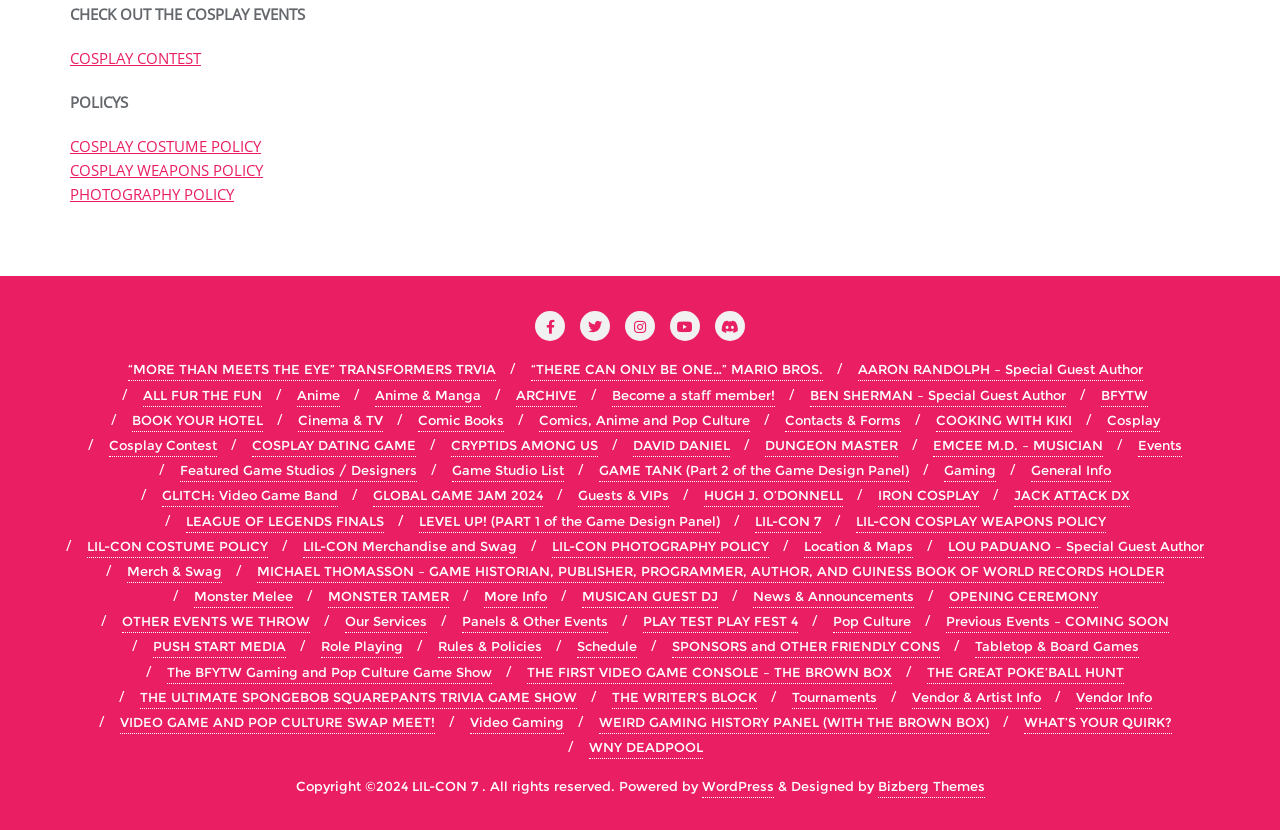What is the purpose of the 'CHECK OUT THE COSPLAY EVENTS' section?
Use the screenshot to answer the question with a single word or phrase.

To promote cosplay events